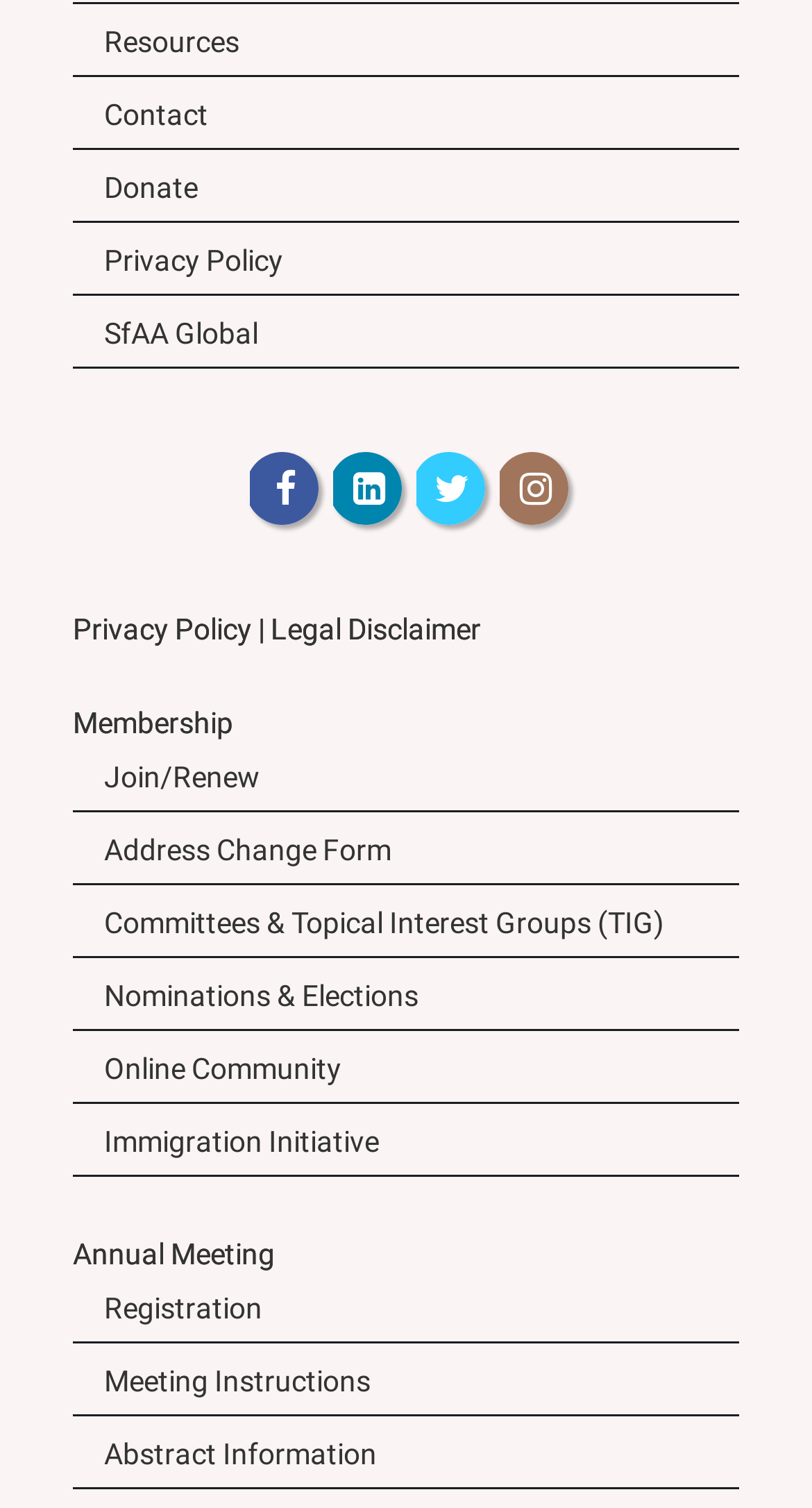Answer the question in one word or a short phrase:
What is the last link on the bottom left?

Abstract Information